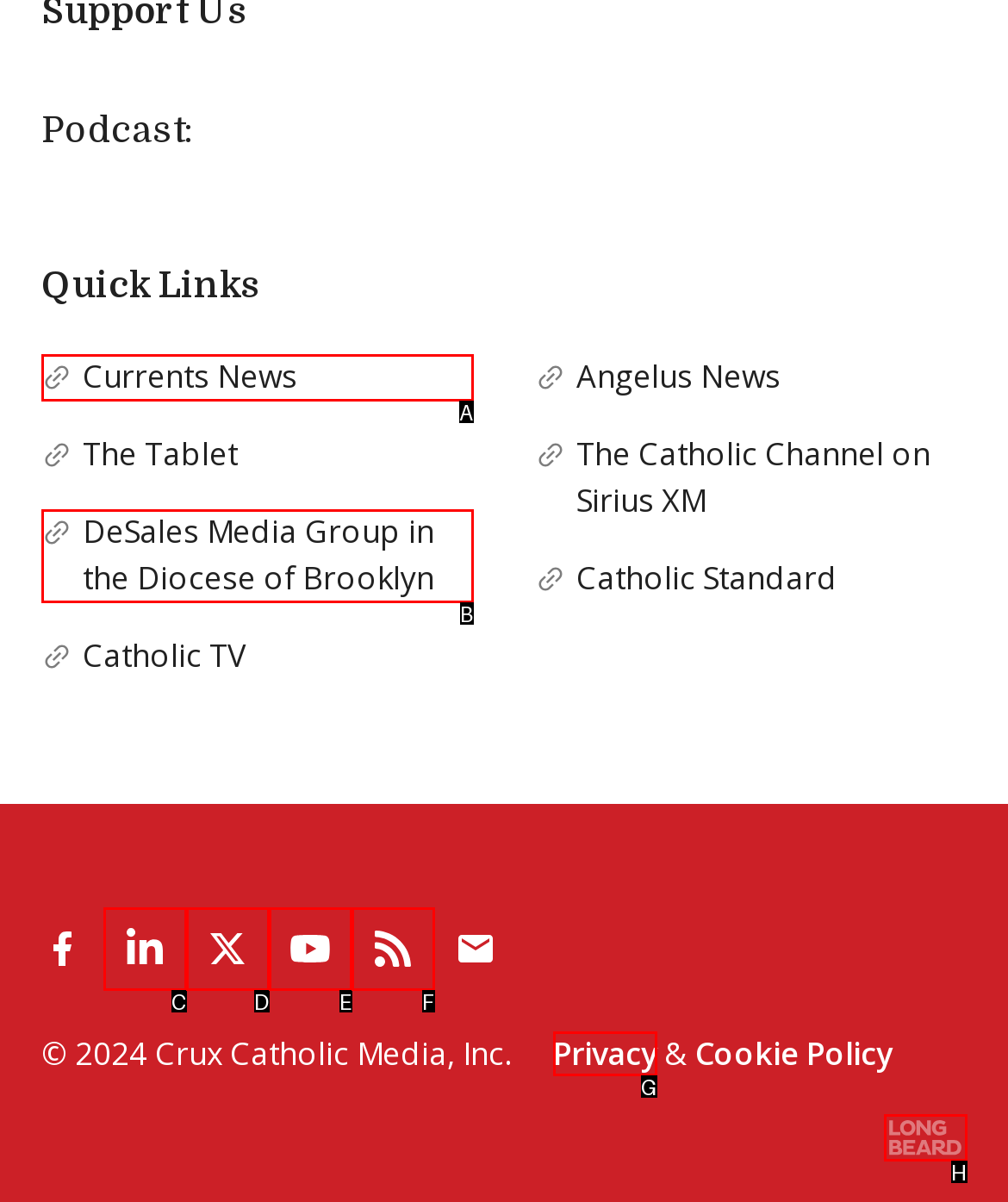What letter corresponds to the UI element described here: Main Menu
Reply with the letter from the options provided.

None